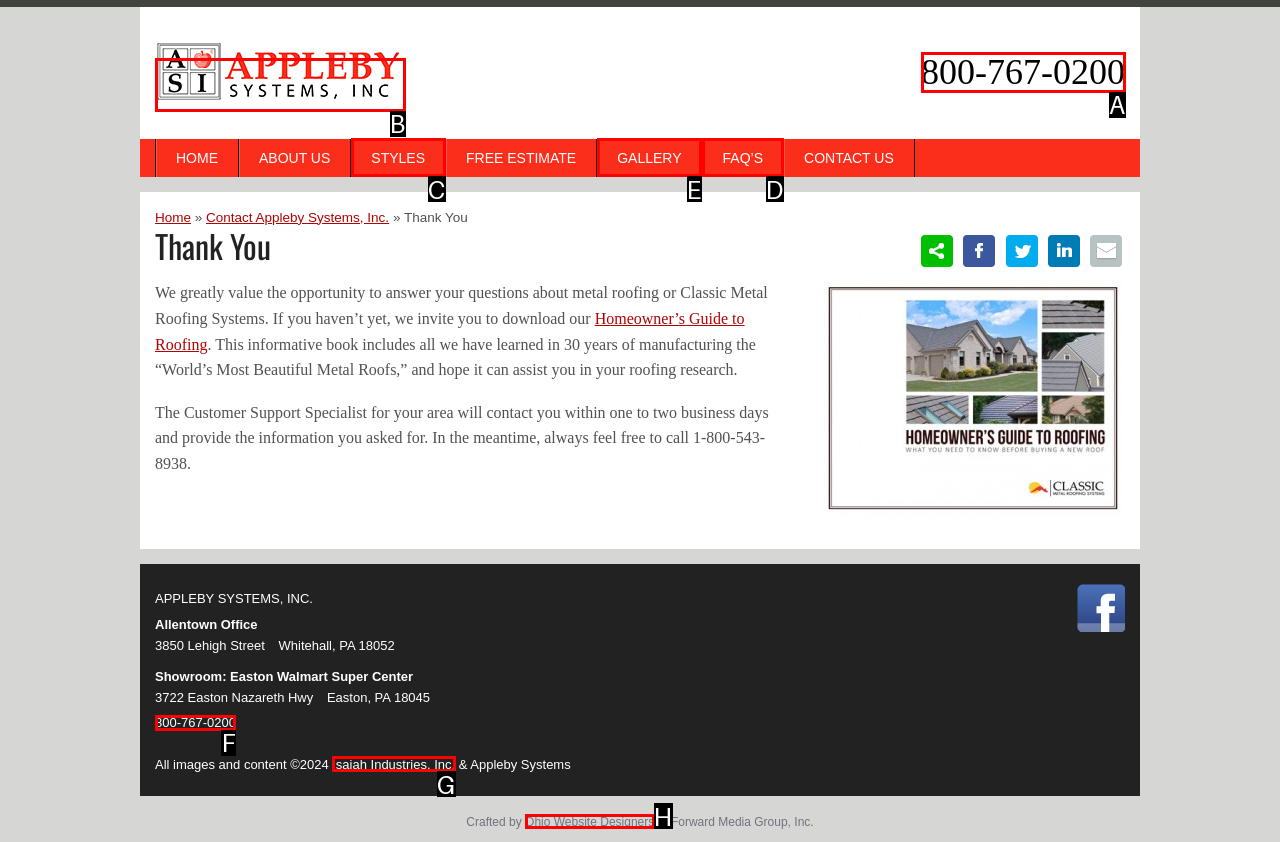Out of the given choices, which letter corresponds to the UI element required to View the 'GALLERY'? Answer with the letter.

E